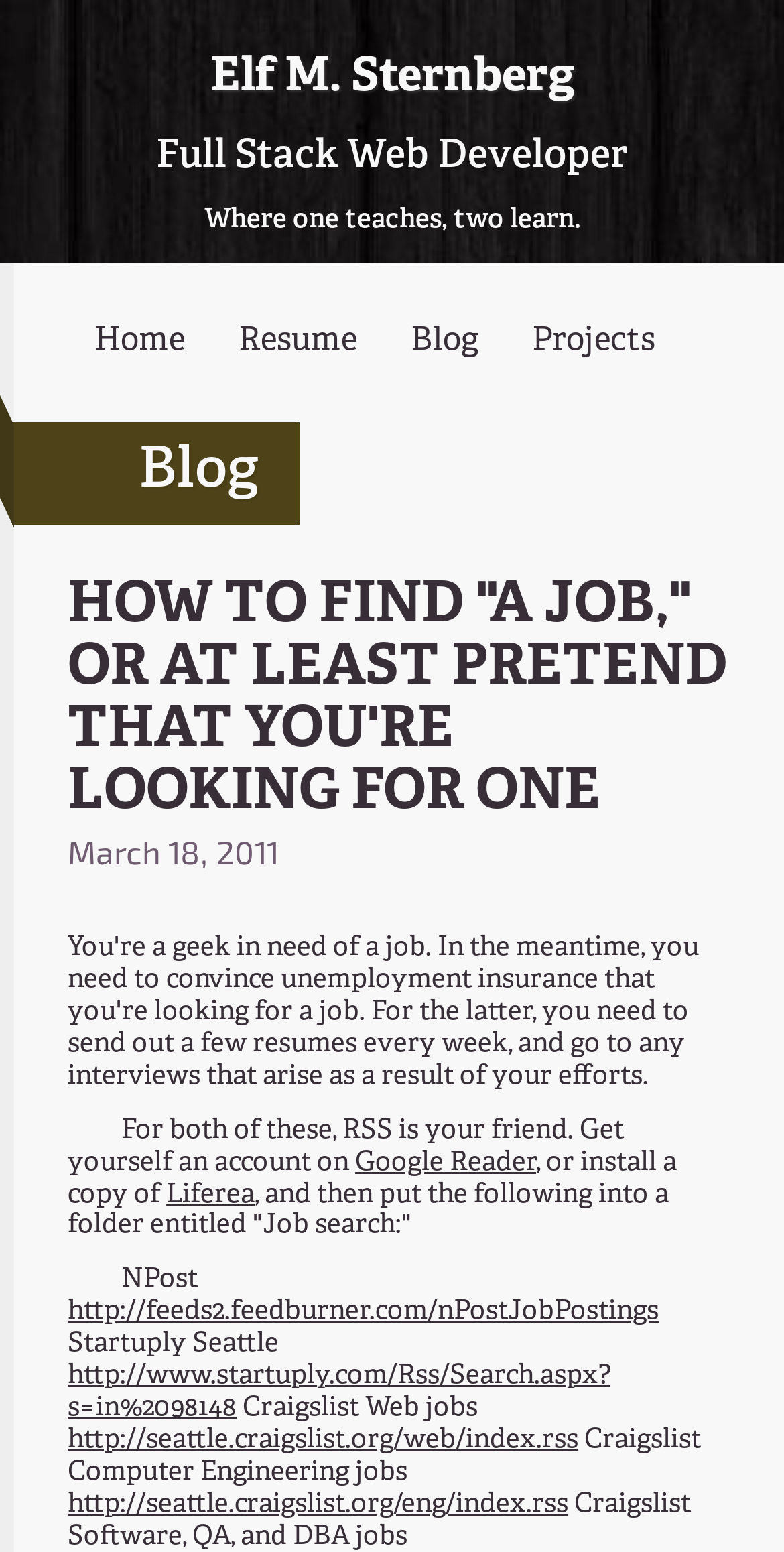How many links are provided in the blog post for job search?
Based on the screenshot, provide a one-word or short-phrase response.

5